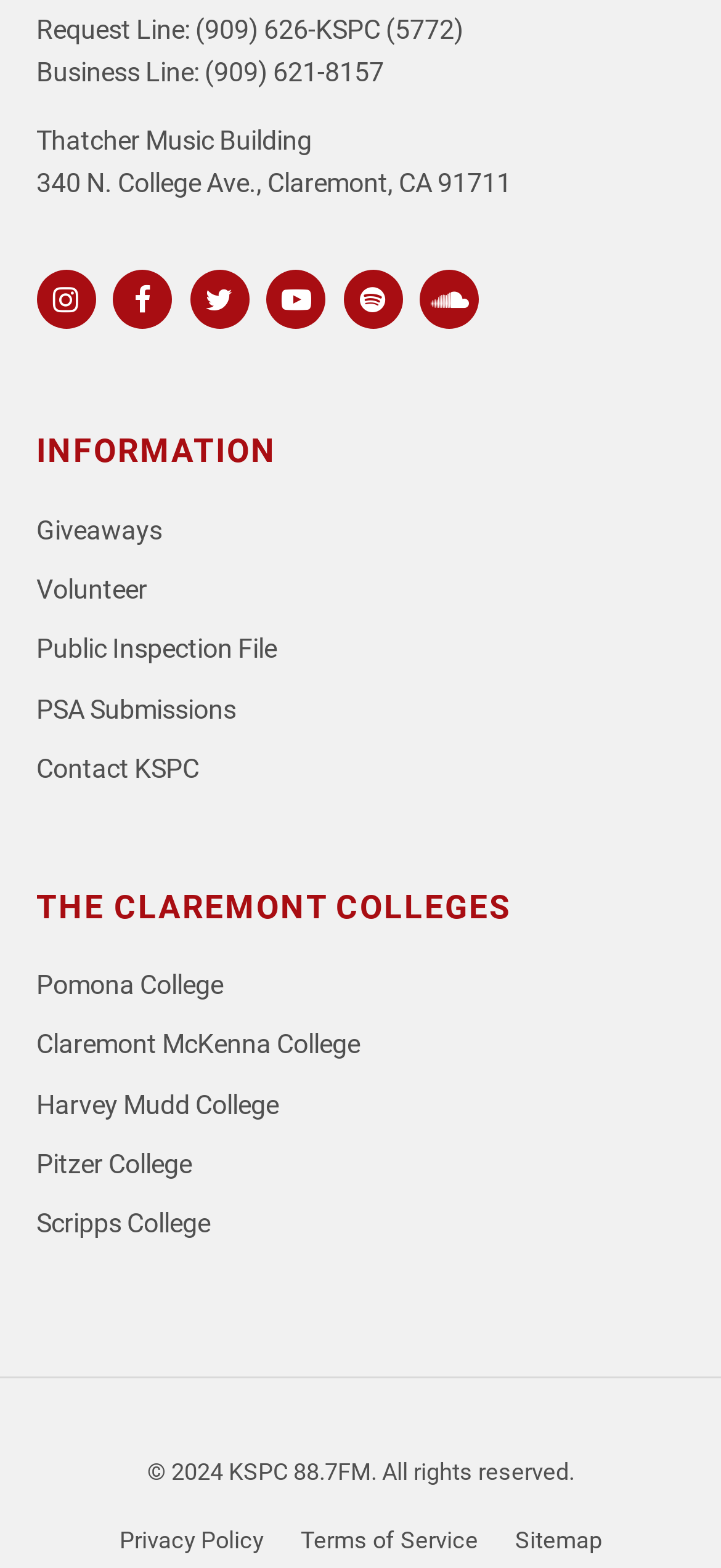Please provide the bounding box coordinates for the element that needs to be clicked to perform the following instruction: "View Pomona College". The coordinates should be given as four float numbers between 0 and 1, i.e., [left, top, right, bottom].

[0.05, 0.618, 0.309, 0.638]